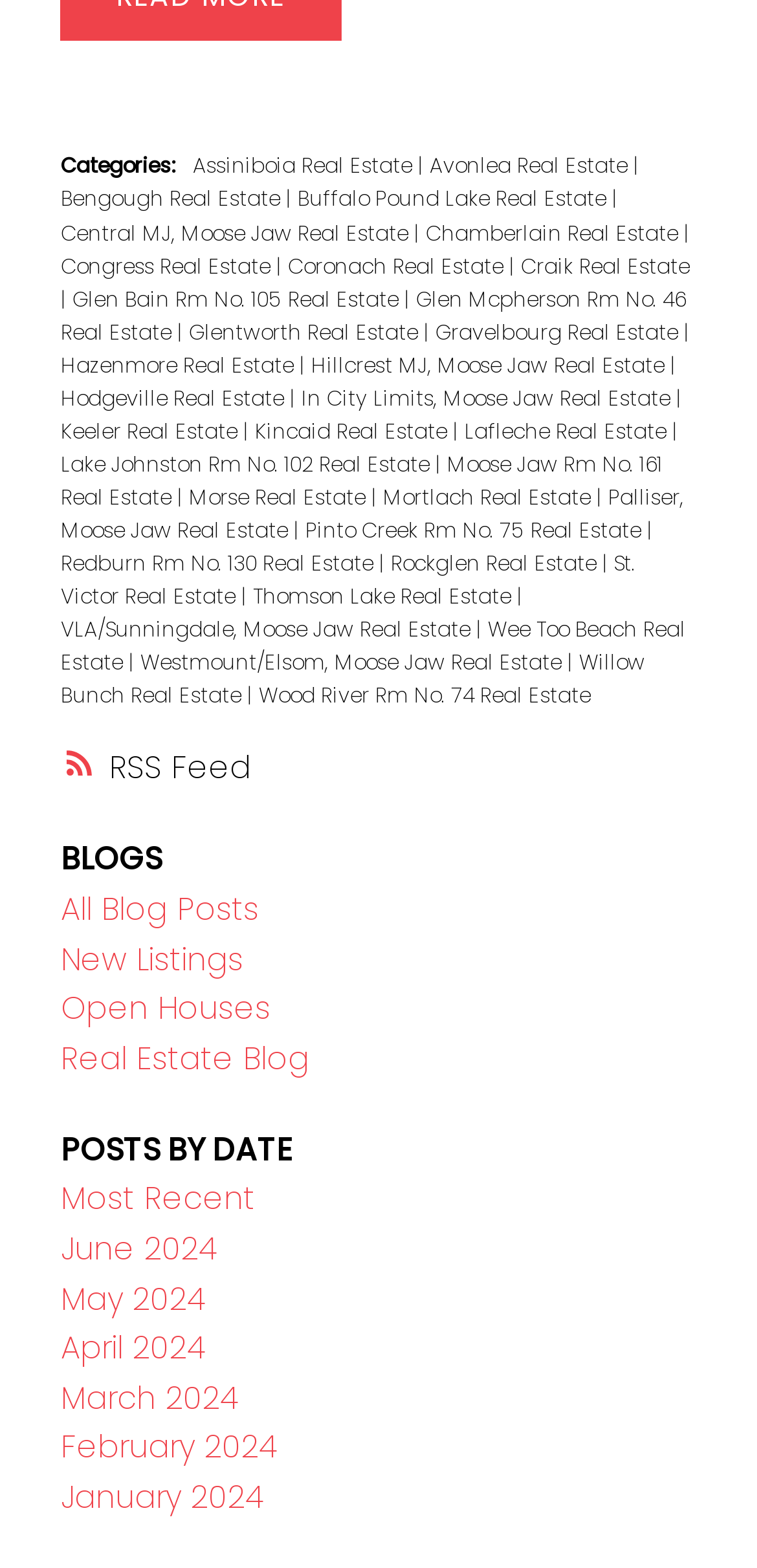Locate the bounding box coordinates of the area you need to click to fulfill this instruction: 'View Assiniboia Real Estate'. The coordinates must be in the form of four float numbers ranging from 0 to 1: [left, top, right, bottom].

[0.254, 0.097, 0.552, 0.116]